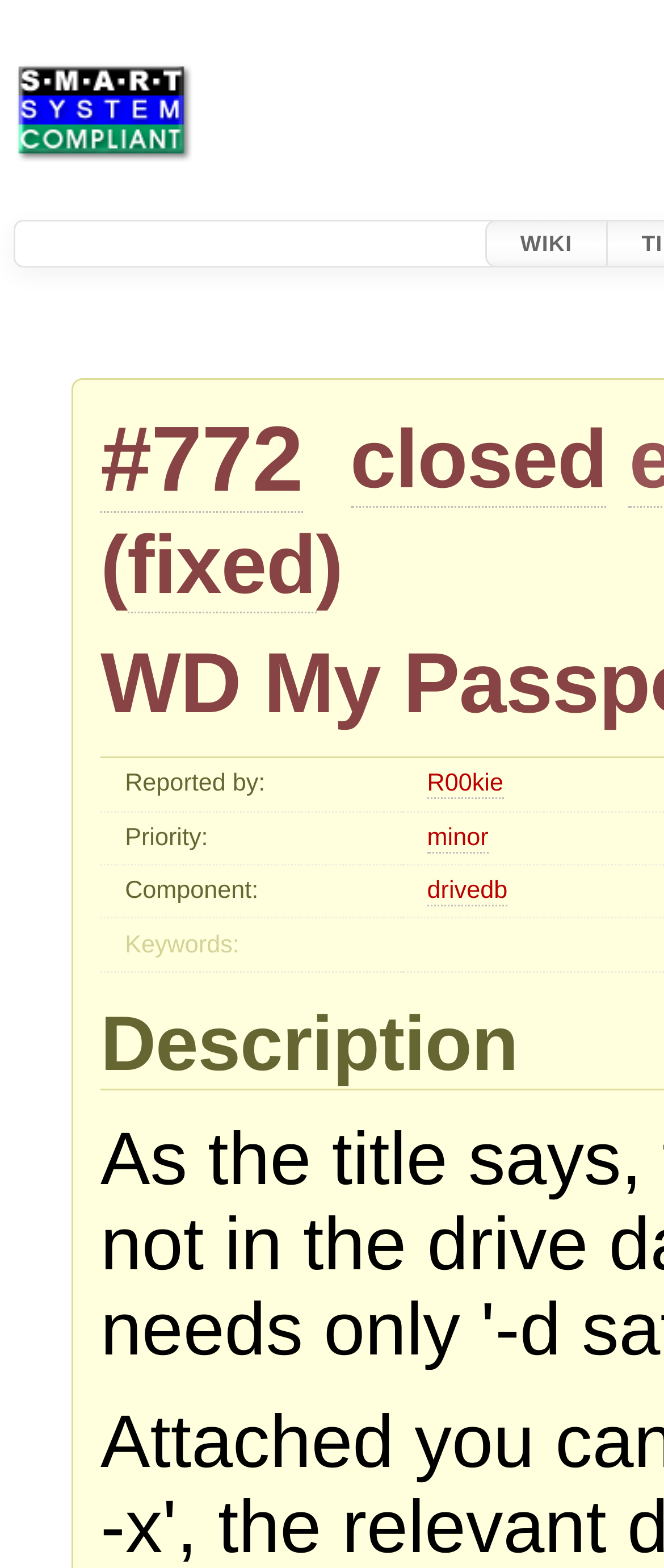Please mark the bounding box coordinates of the area that should be clicked to carry out the instruction: "visit smartmontools website".

[0.021, 0.009, 0.29, 0.062]